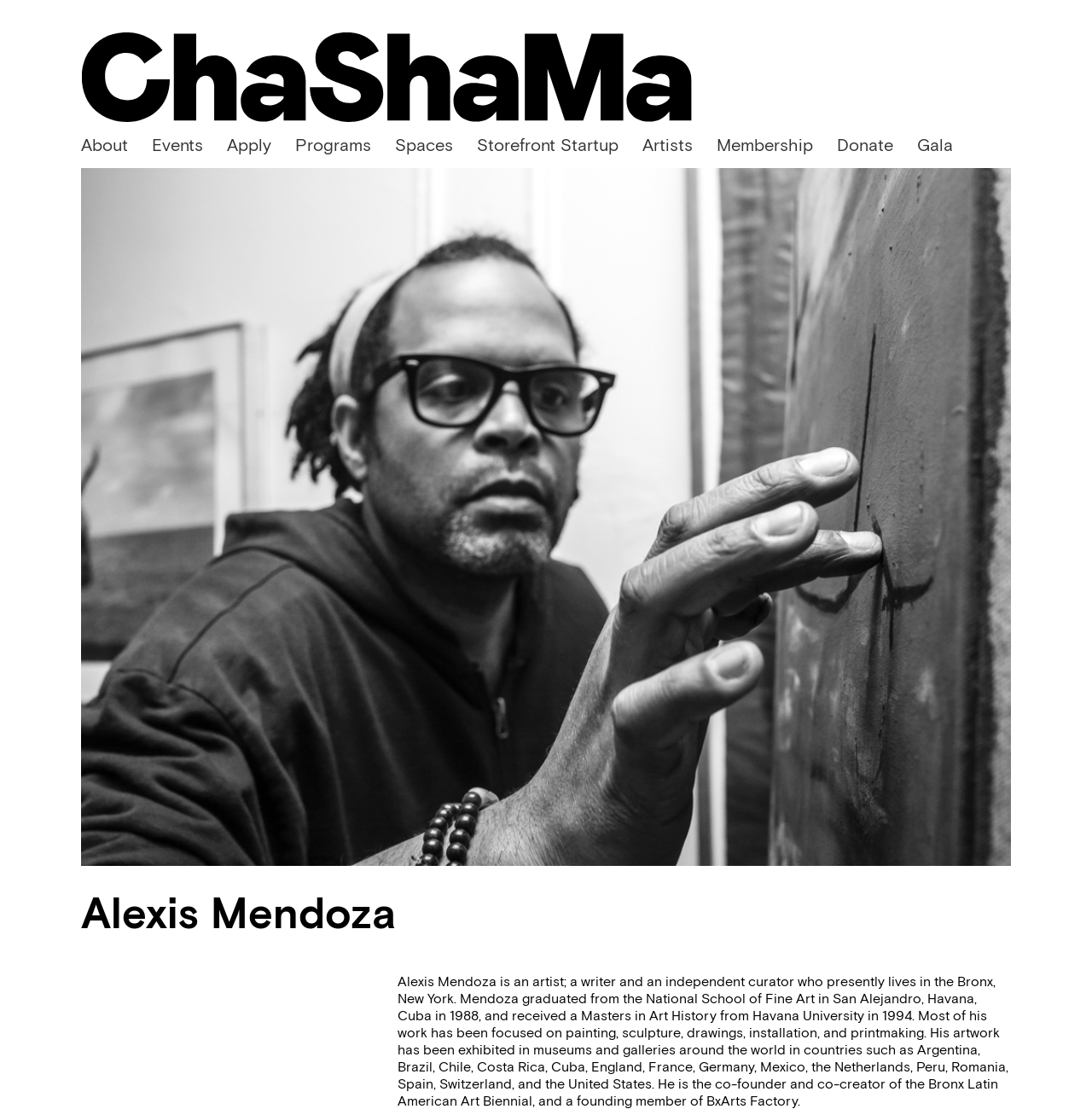Explain in detail what you observe on this webpage.

The webpage appears to be a personal website or portfolio of an artist, Alexis Mendoza. At the top left corner, there is a logo or image linked to the website's homepage. Below the logo, there is a navigation menu with 10 links: About, Events, Apply, Programs, Spaces, Storefront Startup, Artists, Membership, Donate, and Gala. These links are arranged horizontally and take up a significant portion of the top section of the page.

Below the navigation menu, there is a large image that spans almost the entire width of the page. Above this image, there is a heading that displays the artist's name, Alexis Mendoza. Following the heading, there is a brief bio of the artist, which describes his background, education, and artistic experience. The bio is a block of text that takes up most of the lower section of the page.

At the bottom right corner of the page, there is a link with an upward arrow symbol, which likely takes the user back to the top of the page.